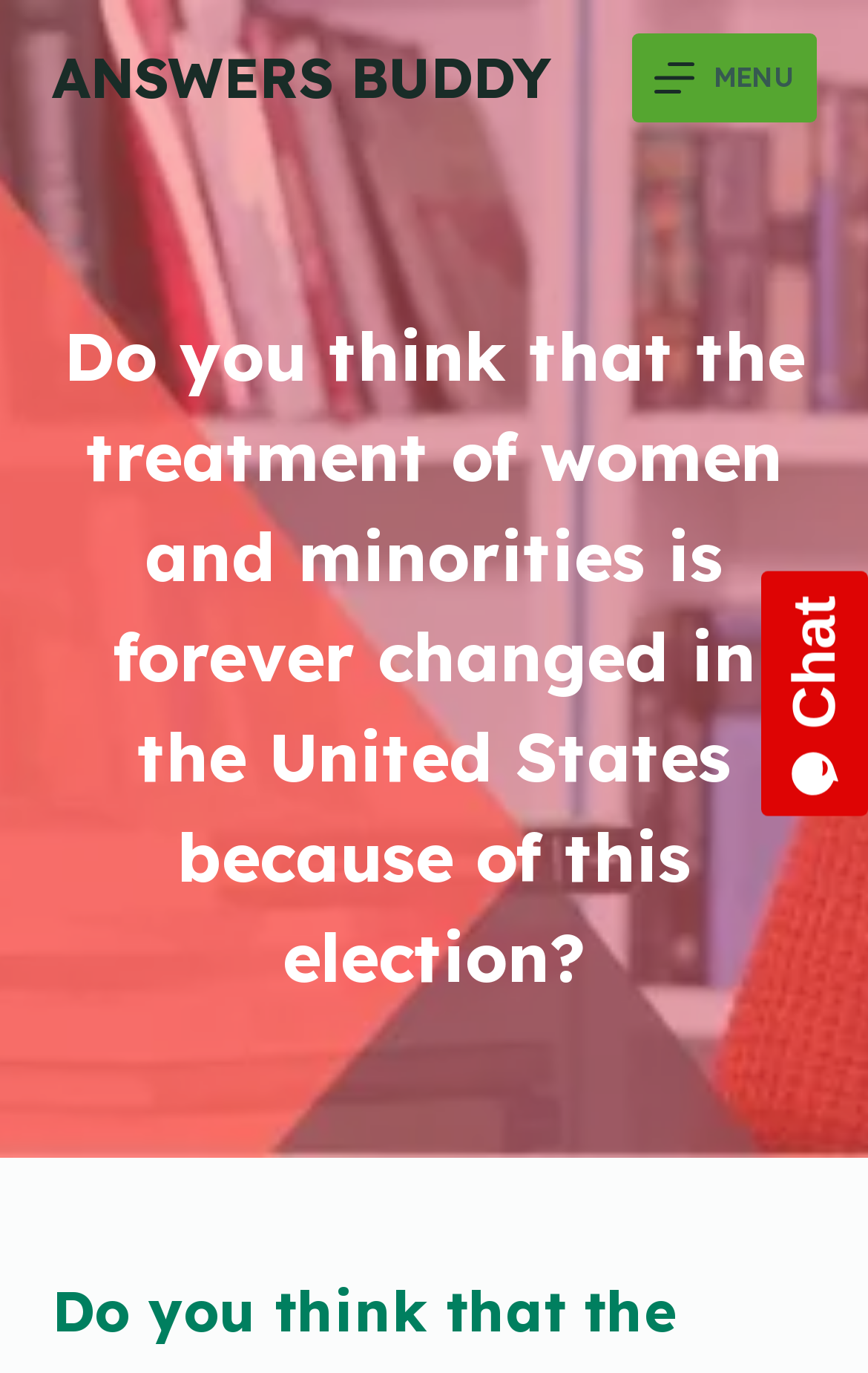Use a single word or phrase to answer the question:
What is the text above the chat widget?

Do you think that the treatment of women and minorities is forever changed in the United States because of this election?